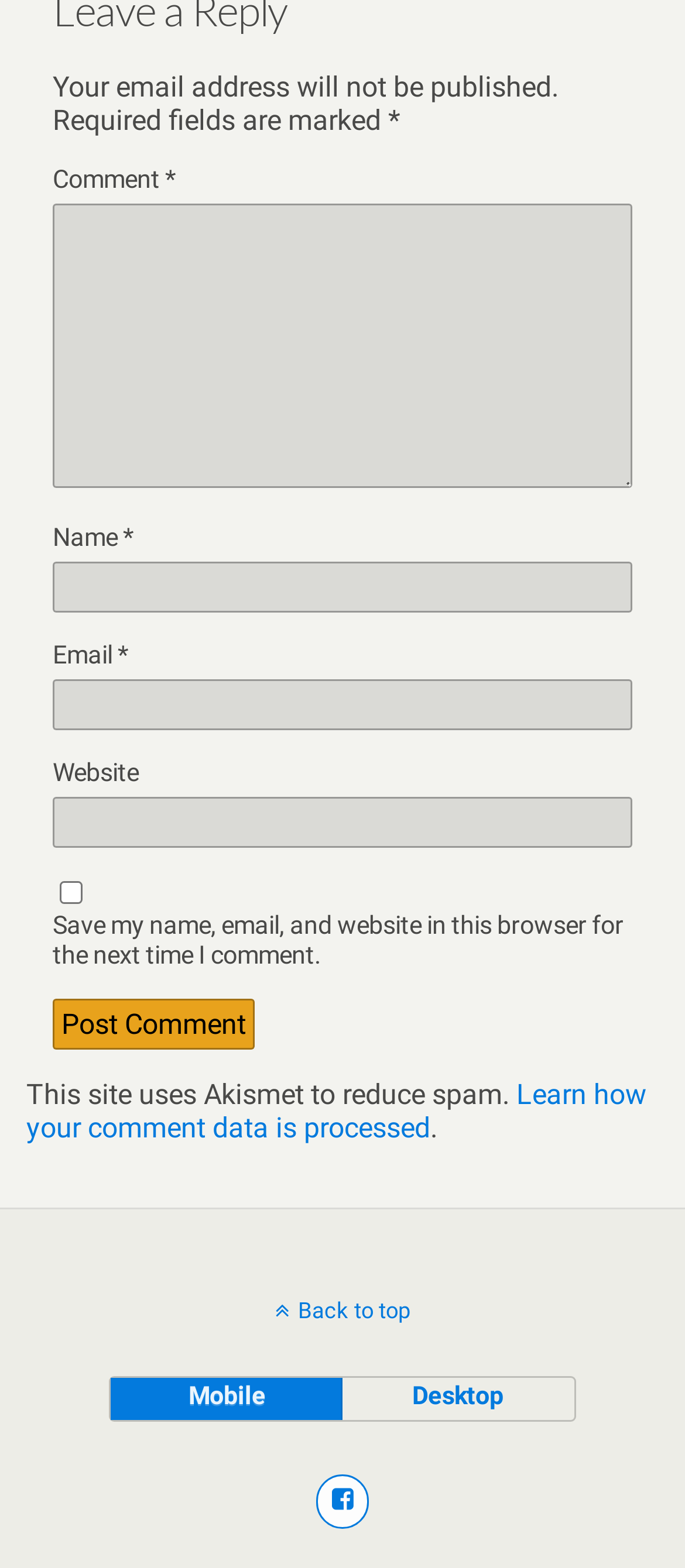Find the bounding box coordinates of the element to click in order to complete this instruction: "Click the Post Comment button". The bounding box coordinates must be four float numbers between 0 and 1, denoted as [left, top, right, bottom].

[0.077, 0.637, 0.372, 0.669]